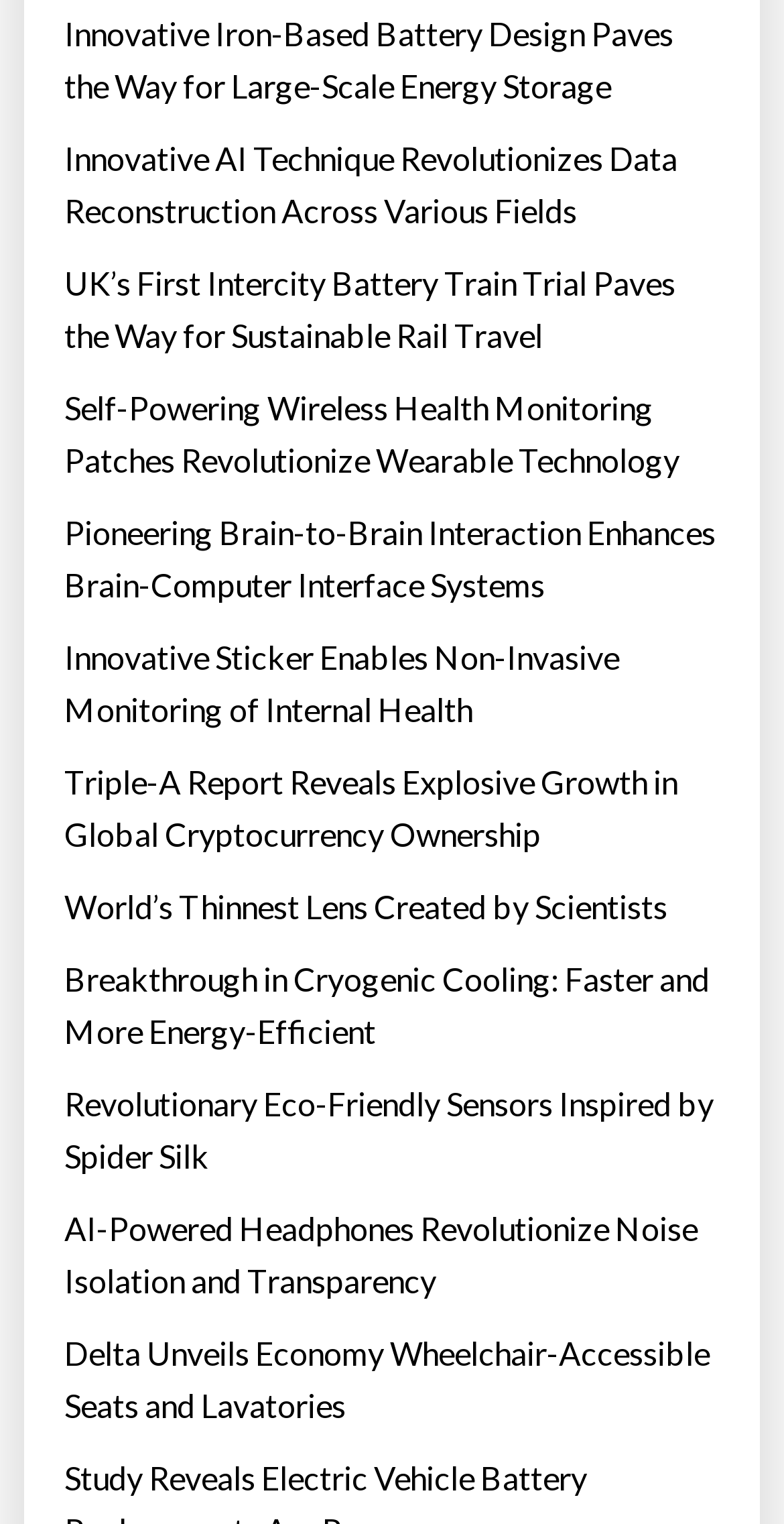Please identify the bounding box coordinates of the element I should click to complete this instruction: 'Learn about self-powering wireless health monitoring patches'. The coordinates should be given as four float numbers between 0 and 1, like this: [left, top, right, bottom].

[0.082, 0.251, 0.918, 0.319]